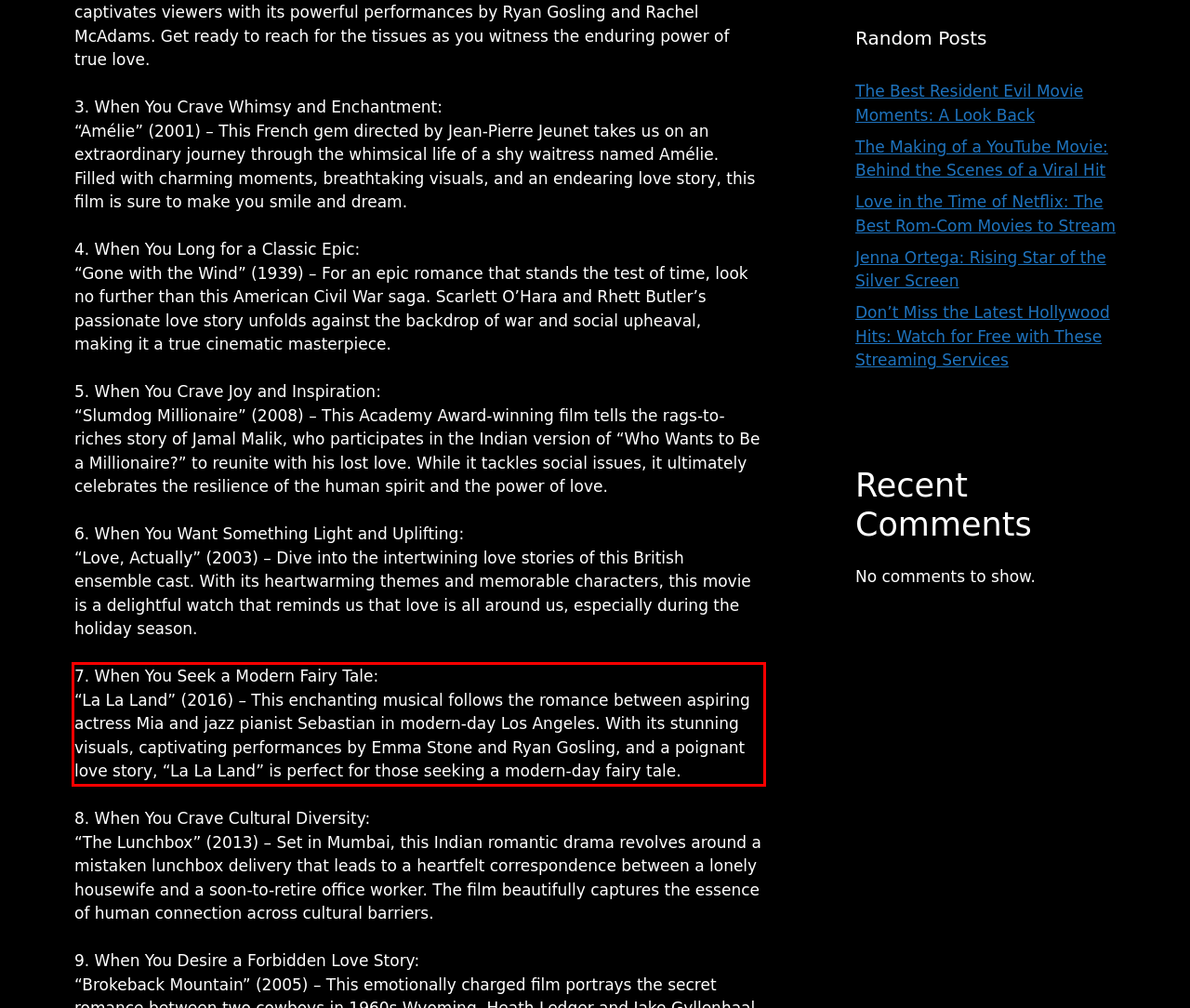Please recognize and transcribe the text located inside the red bounding box in the webpage image.

7. When You Seek a Modern Fairy Tale: “La La Land” (2016) – This enchanting musical follows the romance between aspiring actress Mia and jazz pianist Sebastian in modern-day Los Angeles. With its stunning visuals, captivating performances by Emma Stone and Ryan Gosling, and a poignant love story, “La La Land” is perfect for those seeking a modern-day fairy tale.